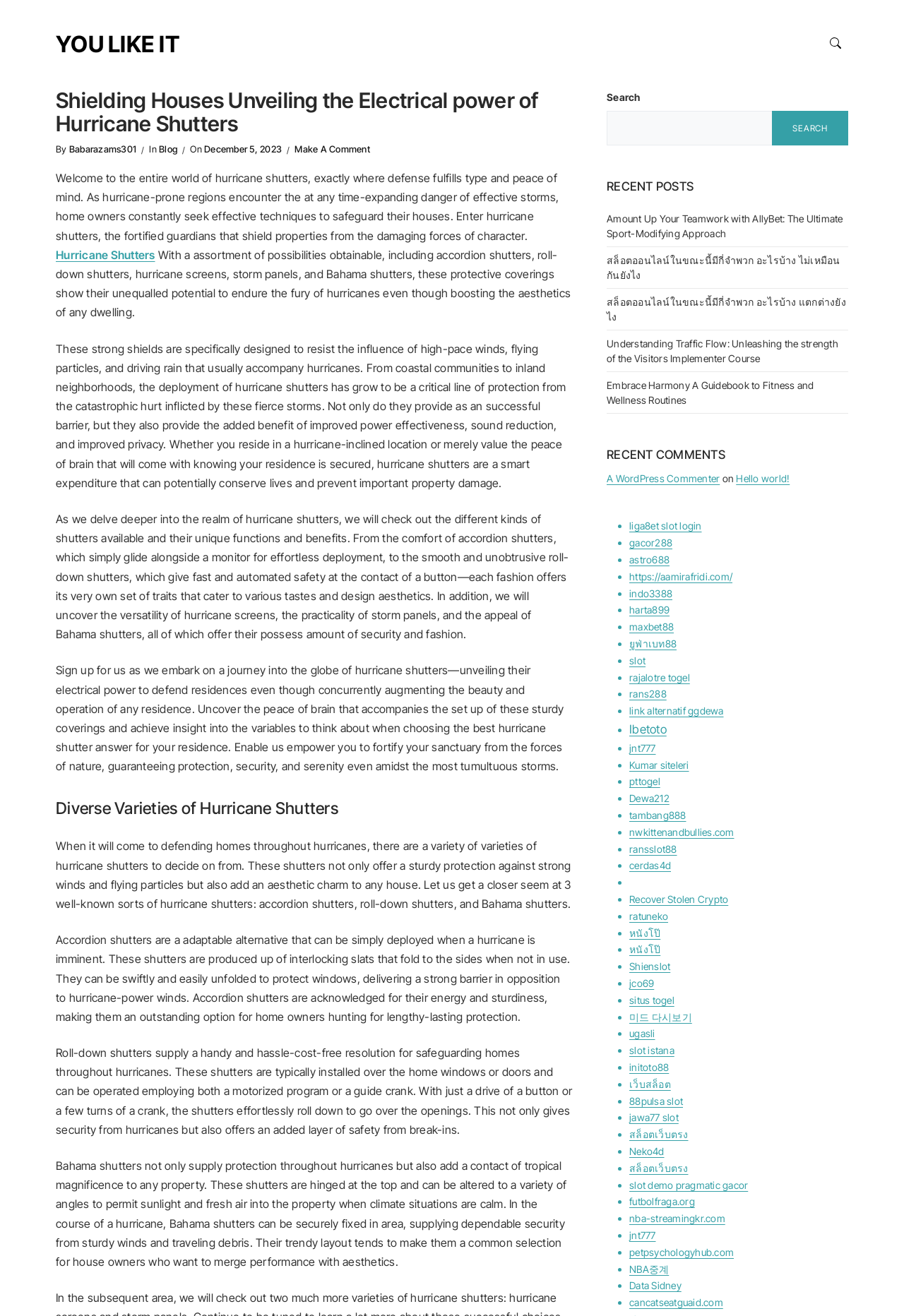Using details from the image, please answer the following question comprehensively:
What is the difference between Bahama shutters and other types of shutters?

According to the webpage, Bahama shutters are a type of hurricane shutter that not only provides protection from strong winds but also adds a touch of tropical beauty to a home. They are hinged at the top and can be adjusted to allow sunlight and fresh air into the home when the weather is calm.